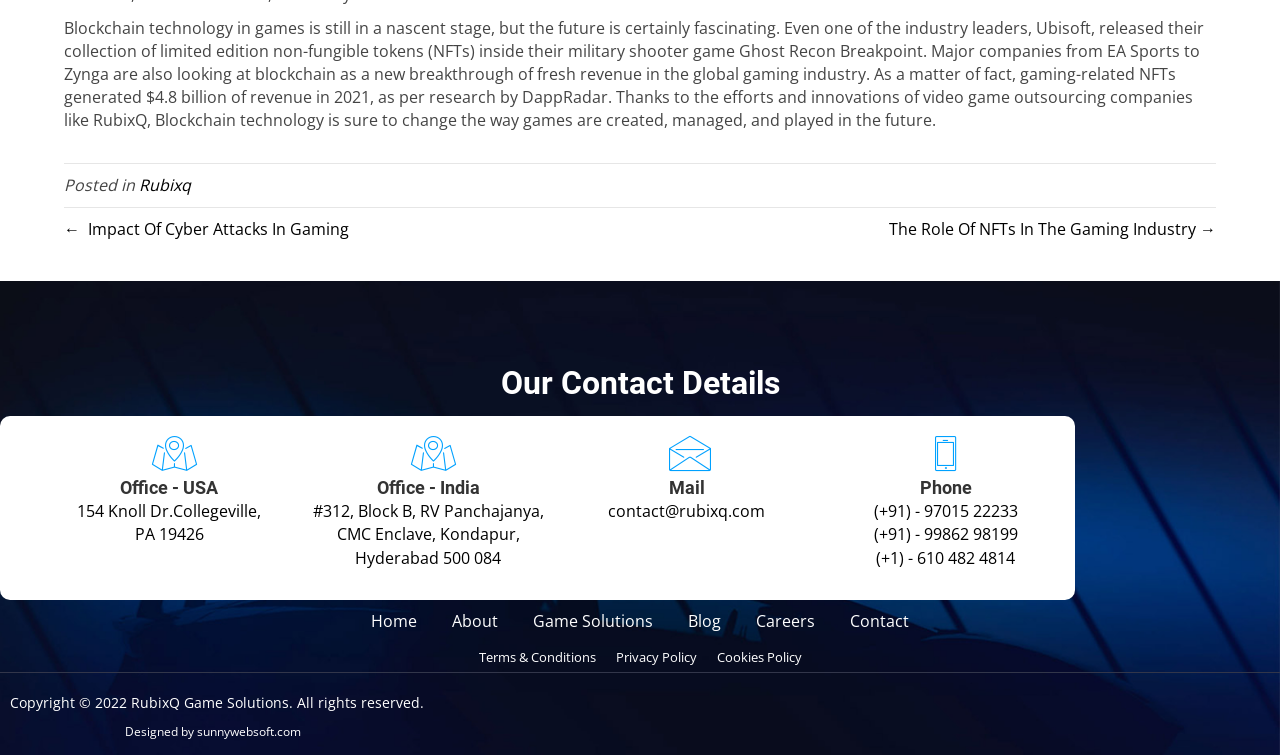Identify the bounding box coordinates of the area that should be clicked in order to complete the given instruction: "View the terms and conditions". The bounding box coordinates should be four float numbers between 0 and 1, i.e., [left, top, right, bottom].

[0.37, 0.852, 0.469, 0.89]